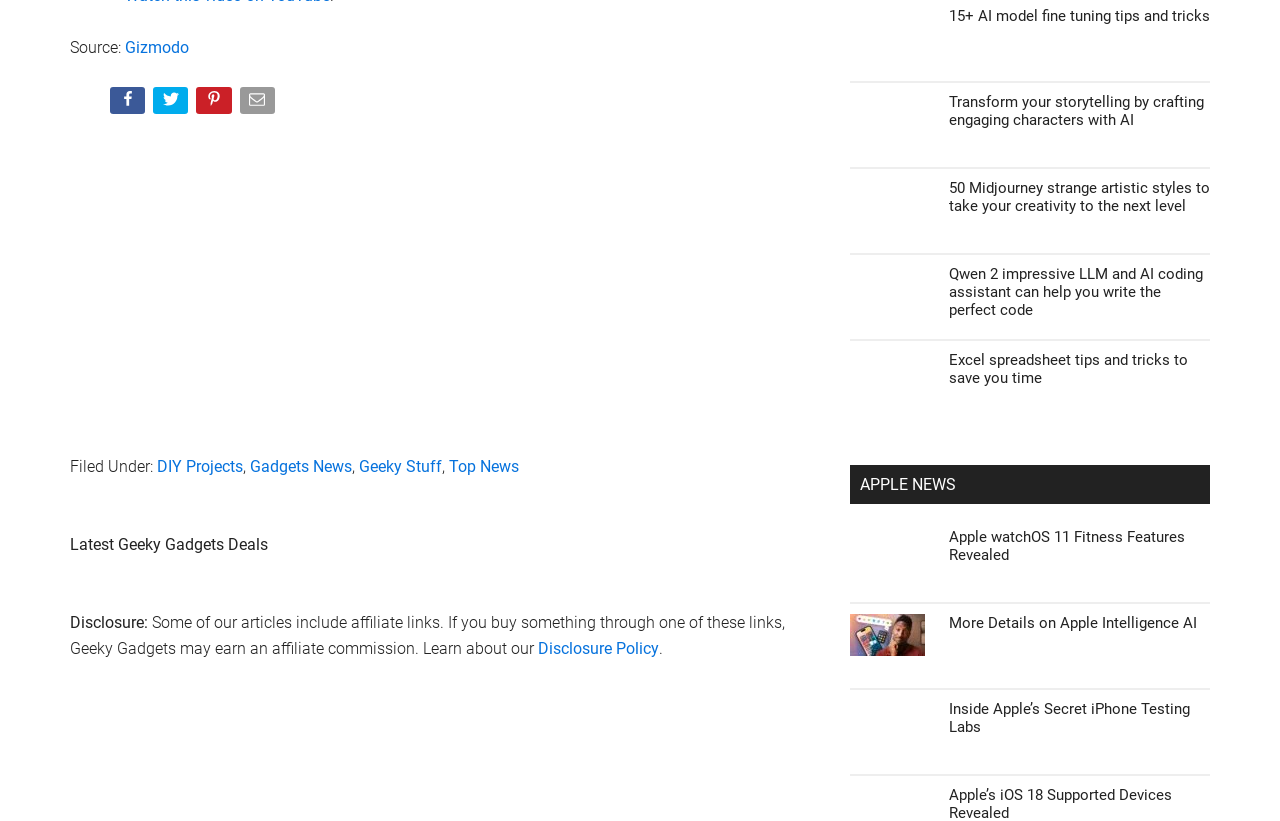Please pinpoint the bounding box coordinates for the region I should click to adhere to this instruction: "View the 'APPLE NEWS' section".

[0.664, 0.567, 0.945, 0.614]